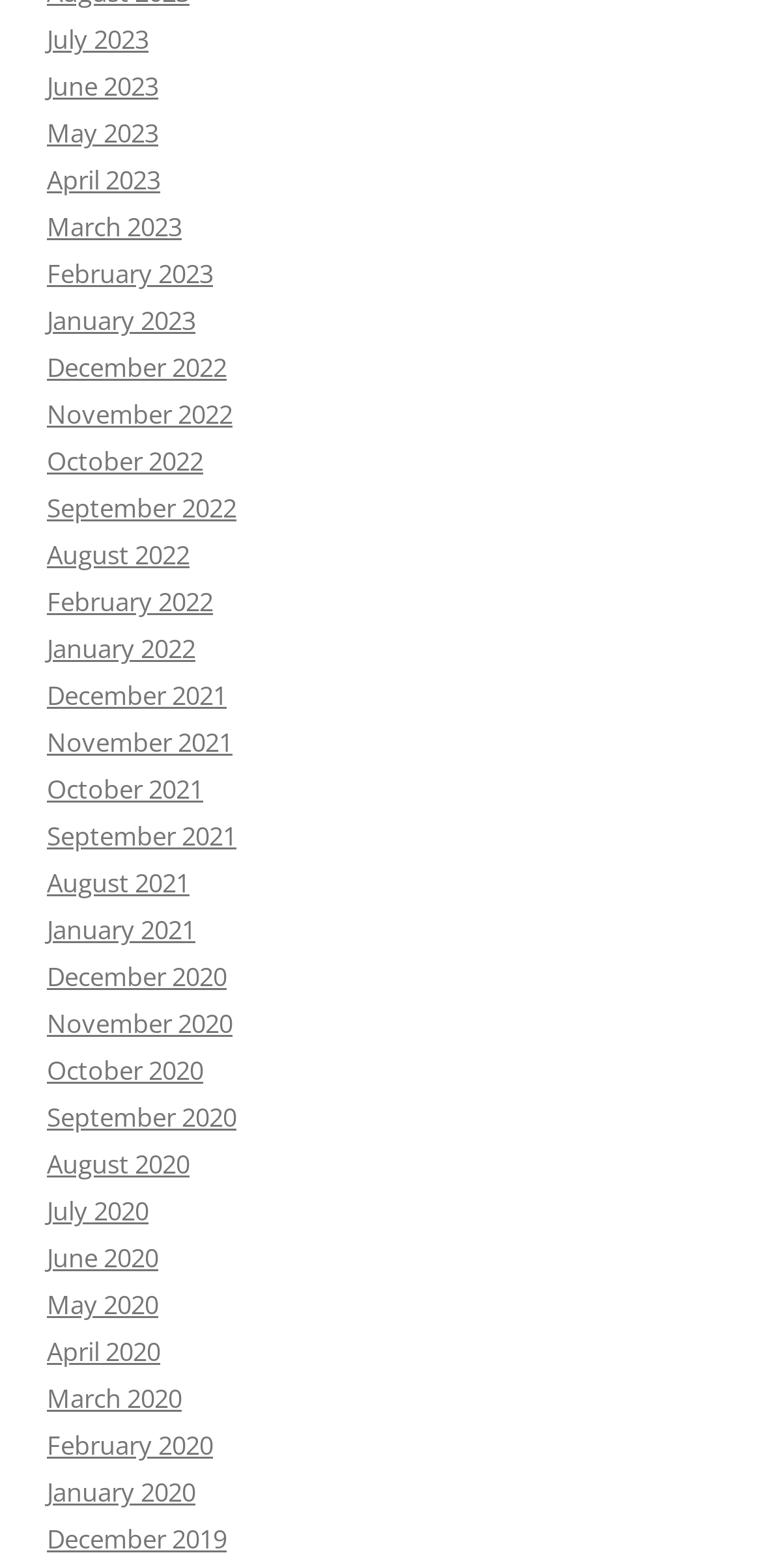Locate the bounding box coordinates of the element that needs to be clicked to carry out the instruction: "View August 2020". The coordinates should be given as four float numbers ranging from 0 to 1, i.e., [left, top, right, bottom].

[0.062, 0.731, 0.249, 0.754]